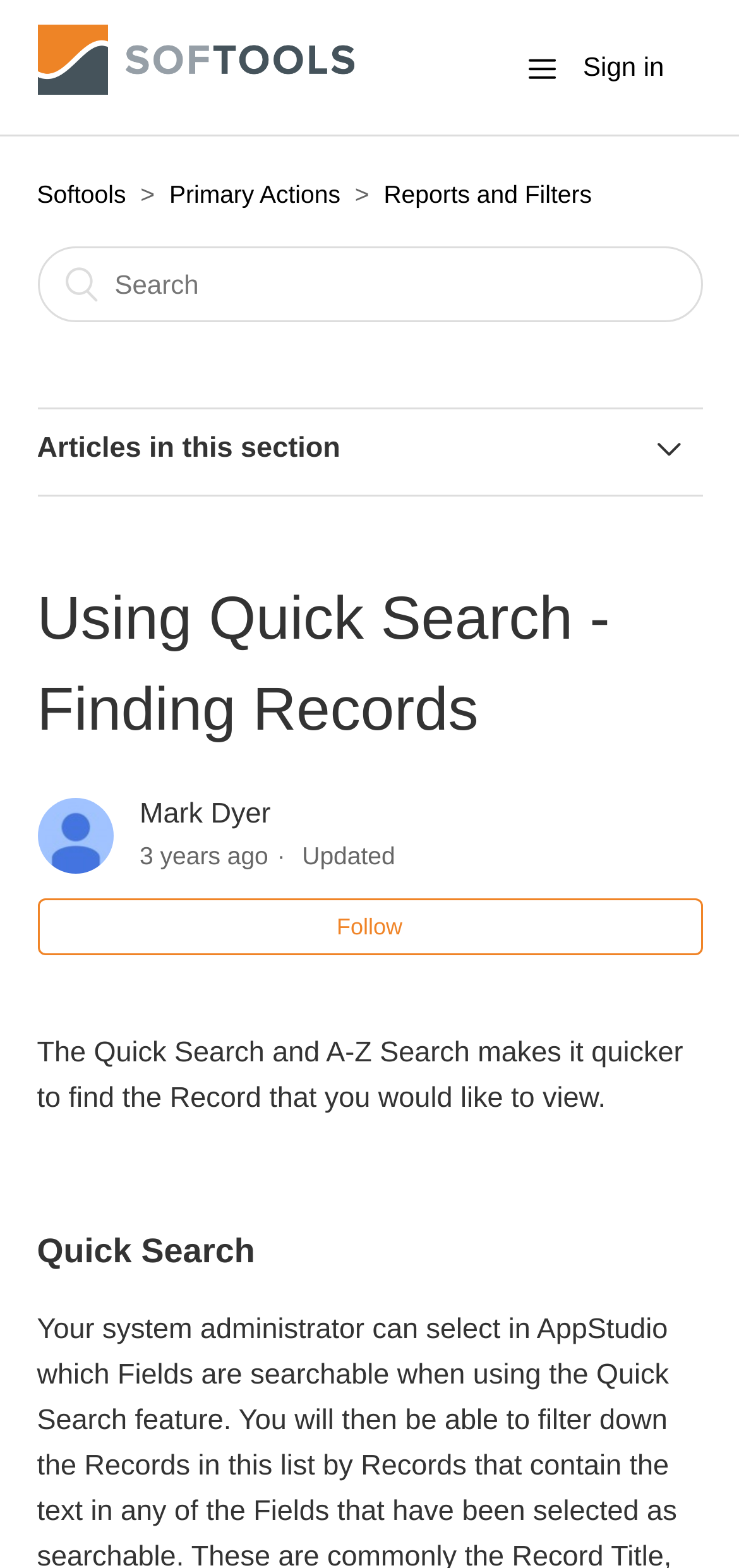Give a succinct answer to this question in a single word or phrase: 
What is the purpose of the Quick Search?

Find records